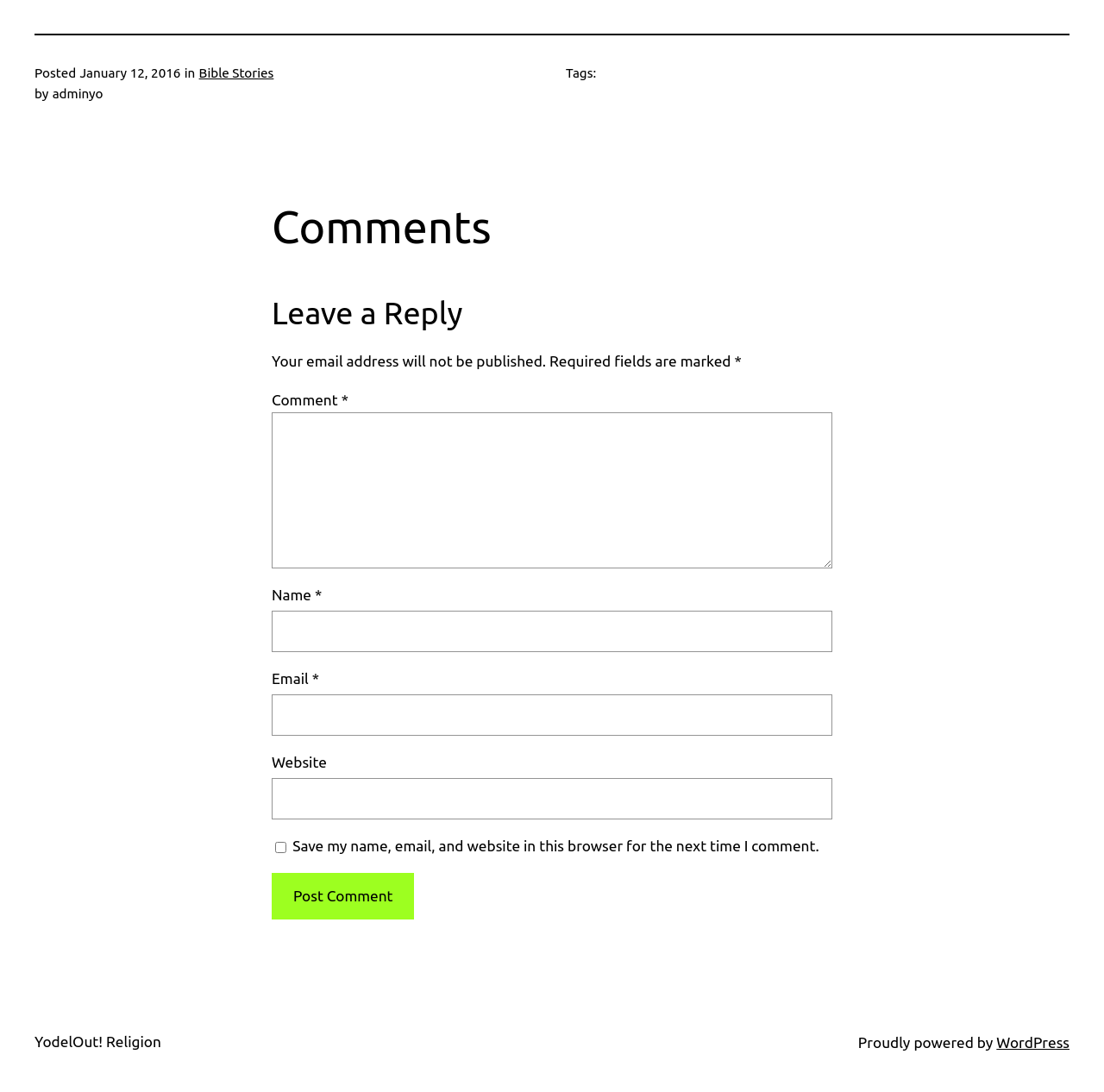Identify the bounding box coordinates of the specific part of the webpage to click to complete this instruction: "Enter your name".

[0.246, 0.559, 0.754, 0.597]